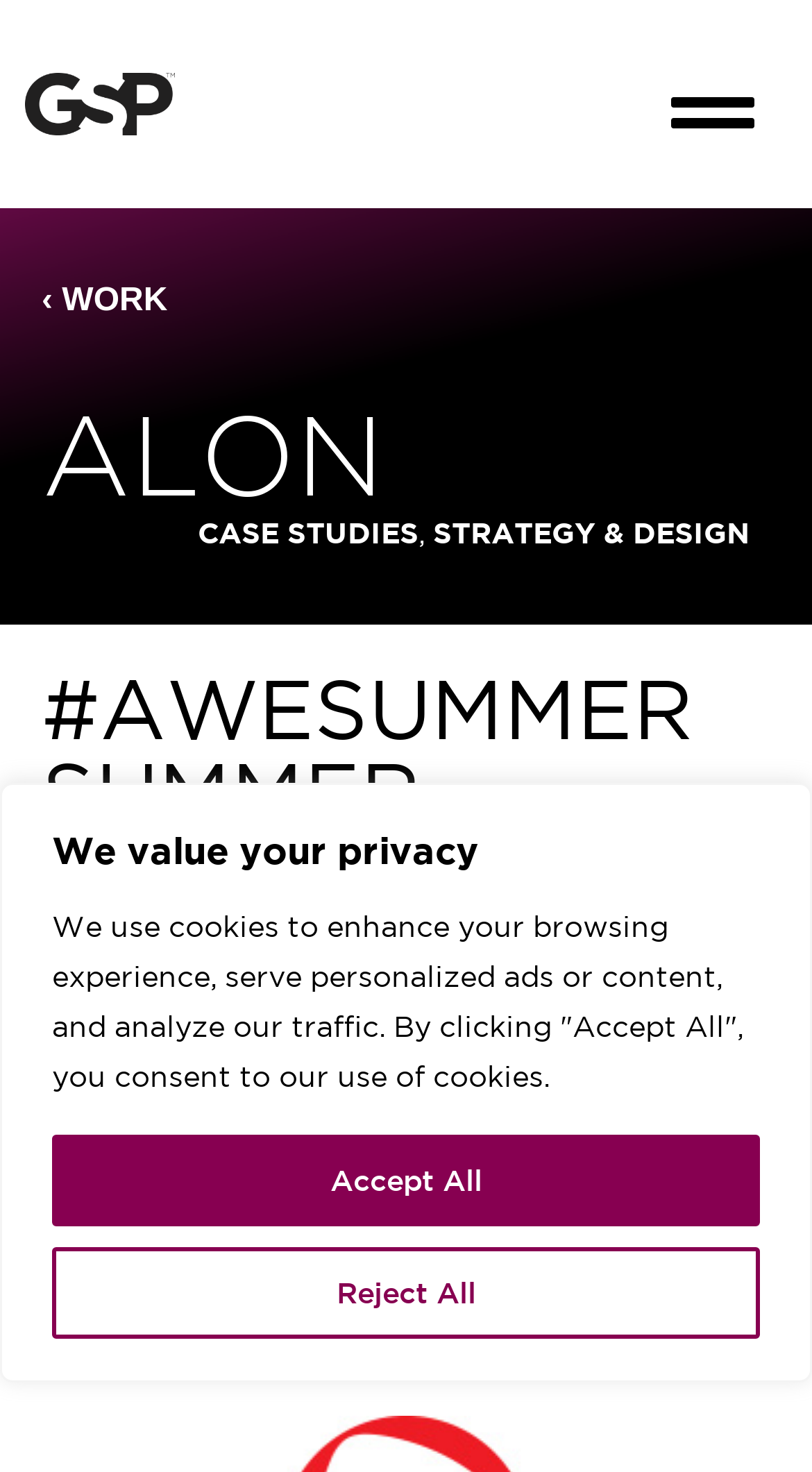Using the webpage screenshot and the element description alt="GSP logo black and white", determine the bounding box coordinates. Specify the coordinates in the format (top-left x, top-left y, bottom-right x, bottom-right y) with values ranging from 0 to 1.

[0.031, 0.049, 0.214, 0.093]